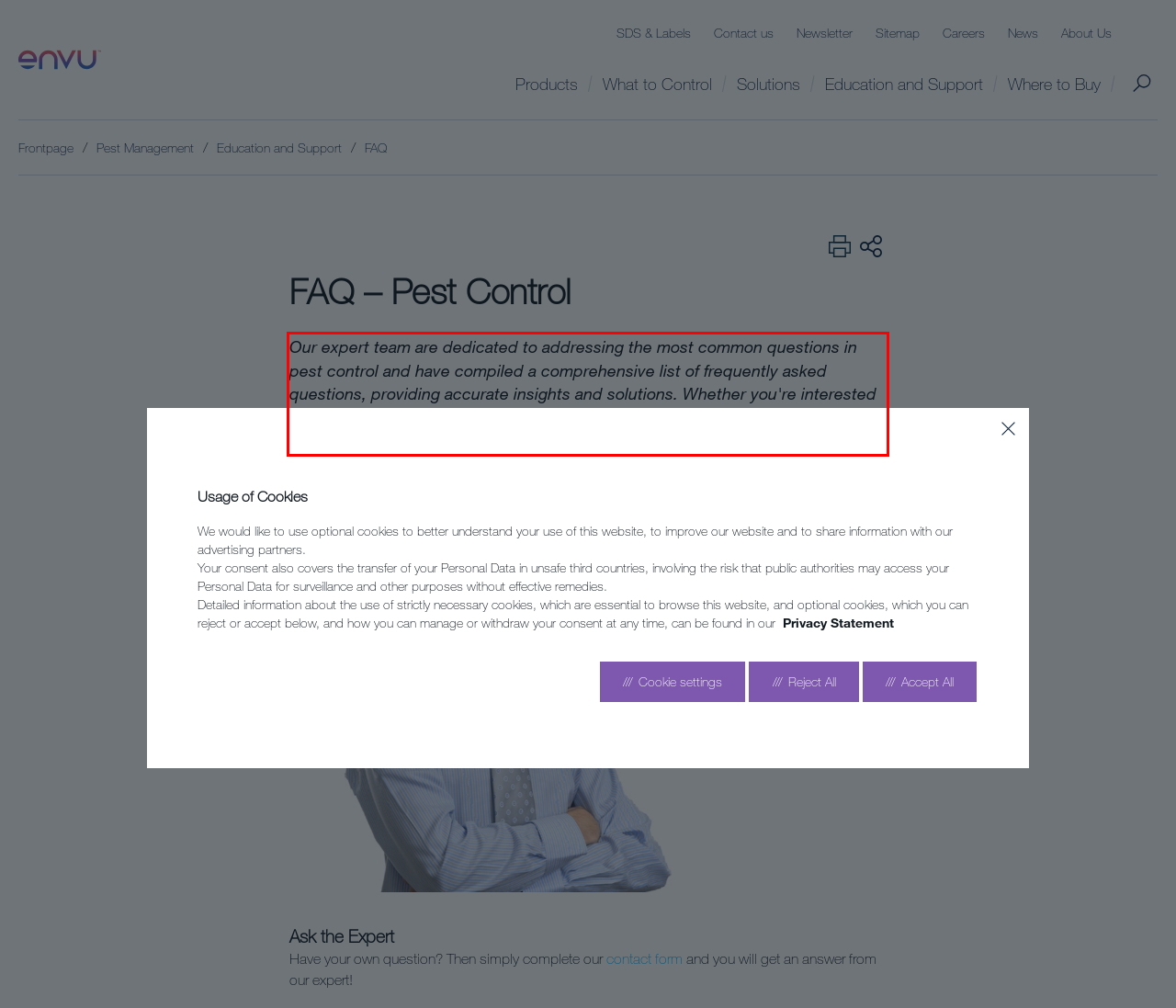In the given screenshot, locate the red bounding box and extract the text content from within it.

Our expert team are dedicated to addressing the most common questions in pest control and have compiled a comprehensive list of frequently asked questions, providing accurate insights and solutions. Whether you're interested in preventive measures, pest behaviors, or the best treatment options, our FAQ section serves as your trusted resource for reliable information.